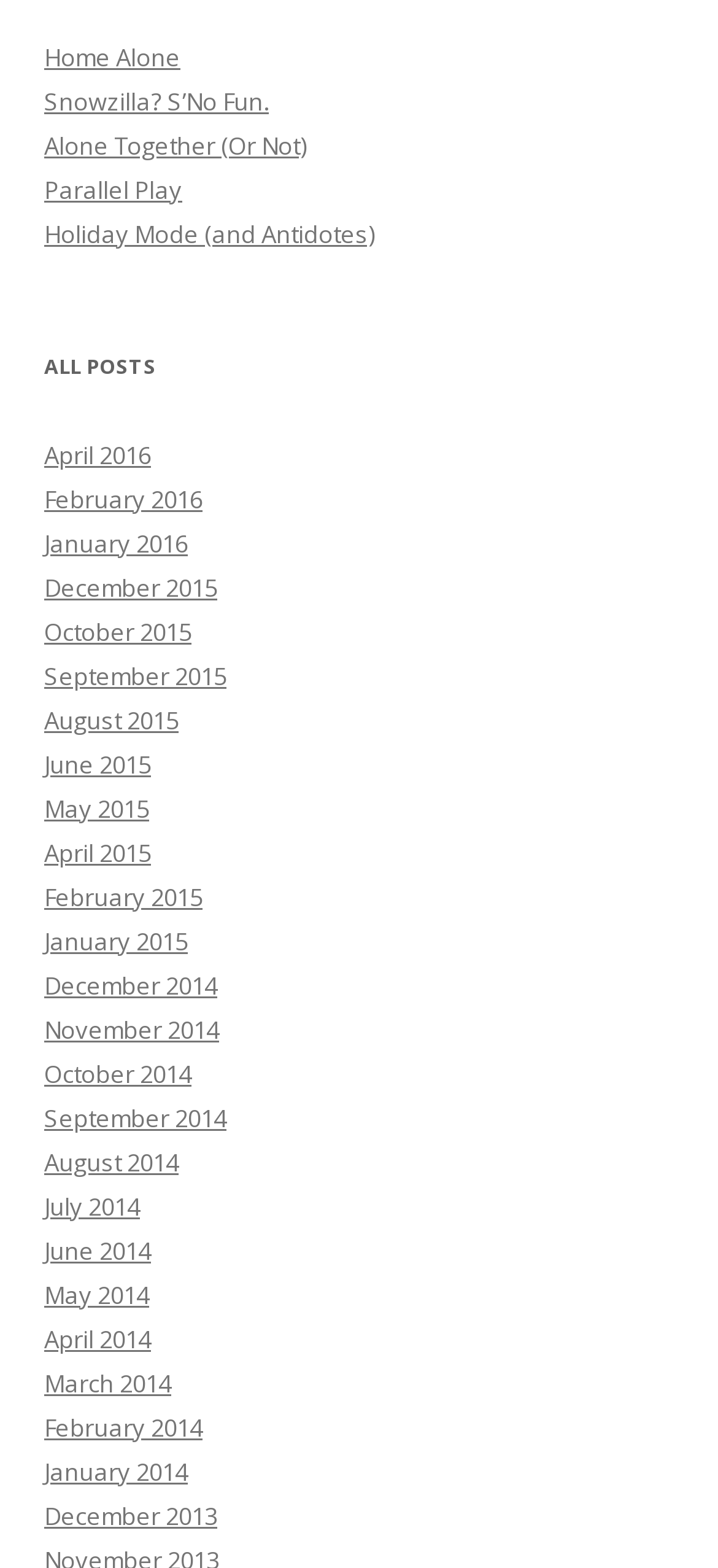Provide a one-word or one-phrase answer to the question:
How many links are there under 'ALL POSTS'?

30